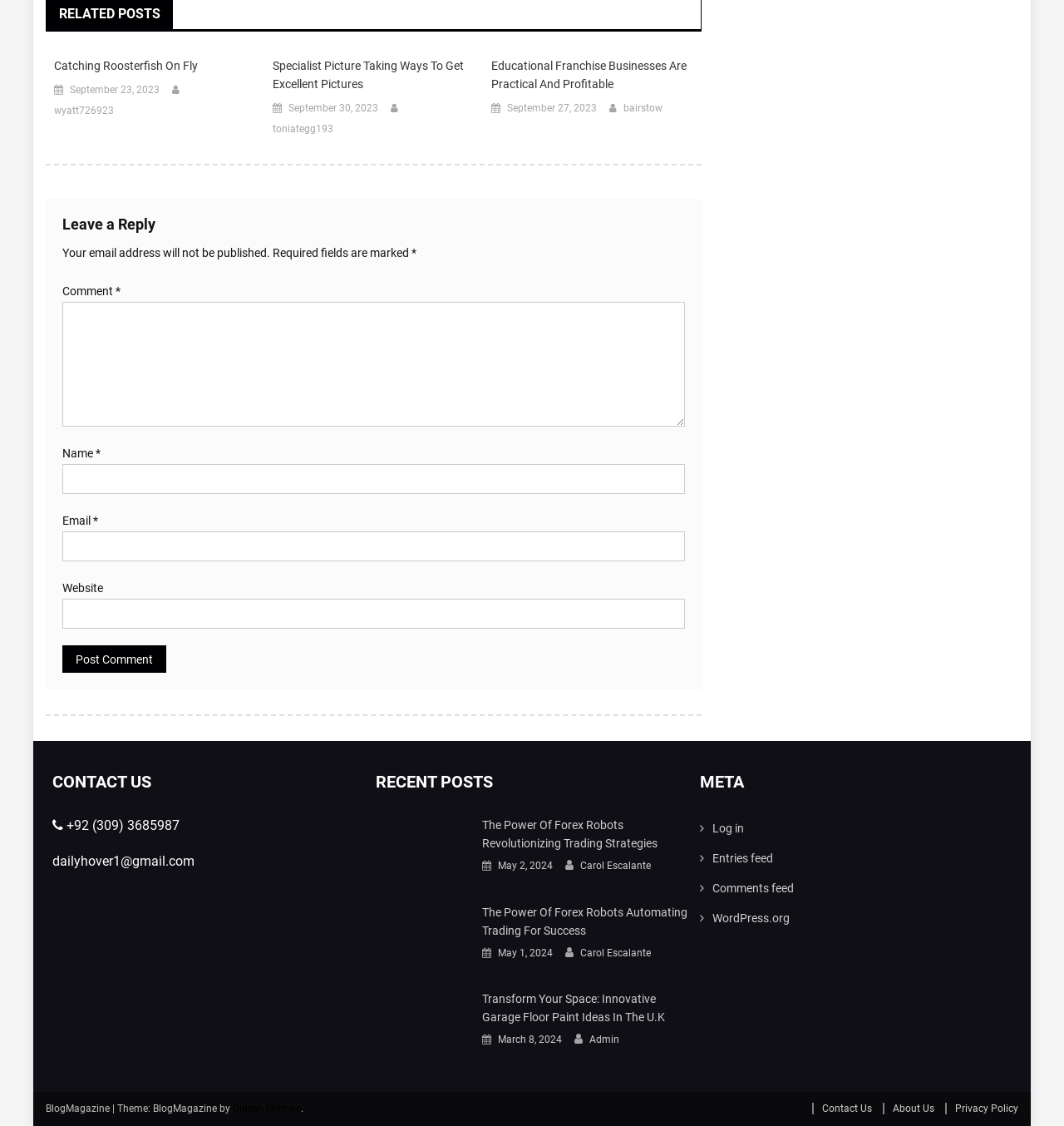Can users log in to this webpage?
Please give a detailed answer to the question using the information shown in the image.

The webpage contains a 'Log in' link in the 'META' section, which suggests that users can log in to the webpage using their credentials. This may be useful for users who want to access restricted content, submit posts, or manage their accounts.